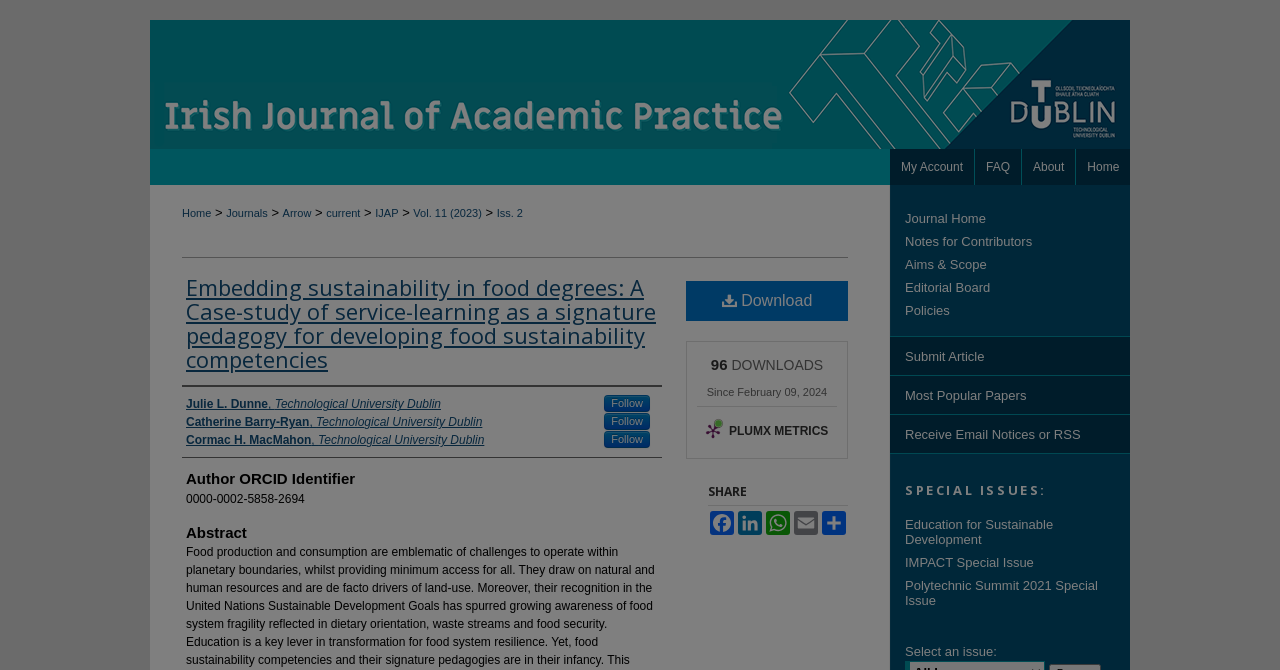Offer a meticulous description of the webpage's structure and content.

This webpage appears to be an academic journal article page. At the top, there is a menu link and a link to the "Irish Journal of Academic Practice" with an accompanying image. Below this, there is a navigation menu with links to "My Account", "FAQ", "About", and "Home".

On the left side of the page, there is a breadcrumb navigation menu with links to "Home", "Journals", and the current issue "IJAP" with a volume and issue number. Above this, there is a heading with the title of the article "Embedding sustainability in food degrees: A Case-study of service-learning as a signature pedagogy for developing food sustainability competencies" with a link to the article.

Below the title, there is a section with author information, including links to the authors' names and their institutions. Each author has a "Follow" link next to their name. There is also a section with the author's ORCID identifier.

The abstract of the article is located below the author information, with a link to download the article. There is also a section with download statistics, including the number of downloads and the date since the article was published. A "PLUMX METRICS" link is located nearby, with an accompanying image.

On the right side of the page, there are links to share the article on various social media platforms, including Facebook, LinkedIn, WhatsApp, and Email. There is also a "Journal Home" link and links to "Notes for Contributors", "Aims & Scope", "Editorial Board", "Policies", and "Submit Article". Additionally, there are links to "Most Popular Papers" and "Receive Email Notices or RSS".

At the bottom of the page, there is a section with special issues, including links to "Education for Sustainable Development", "IMPACT Special Issue", and "Polytechnic Summit 2021 Special Issue". Finally, there is a dropdown menu to select an issue.